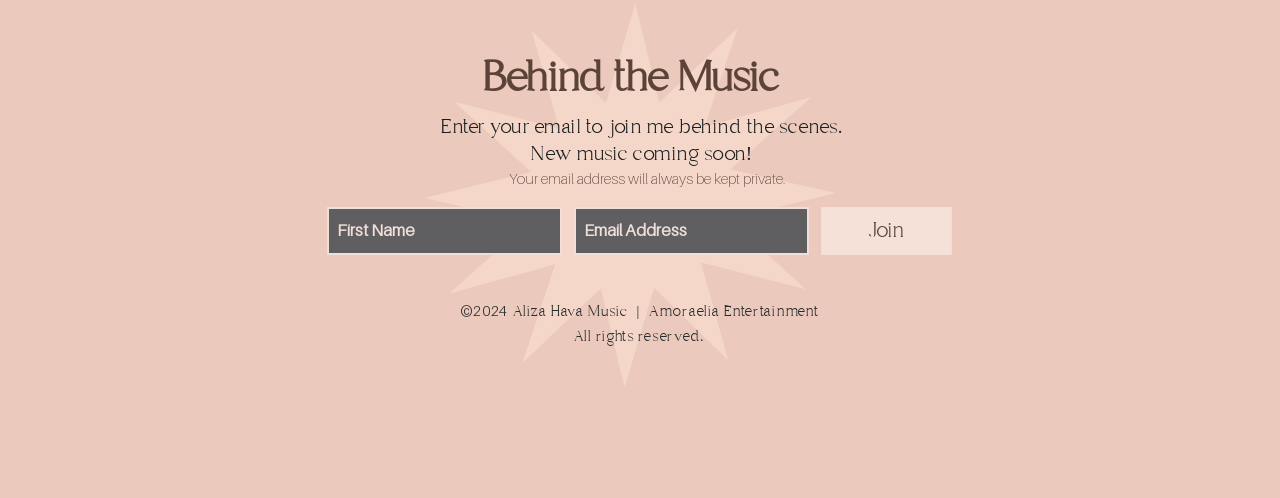Specify the bounding box coordinates of the area to click in order to execute this command: 'Enter your first name'. The coordinates should consist of four float numbers ranging from 0 to 1, and should be formatted as [left, top, right, bottom].

[0.255, 0.416, 0.439, 0.512]